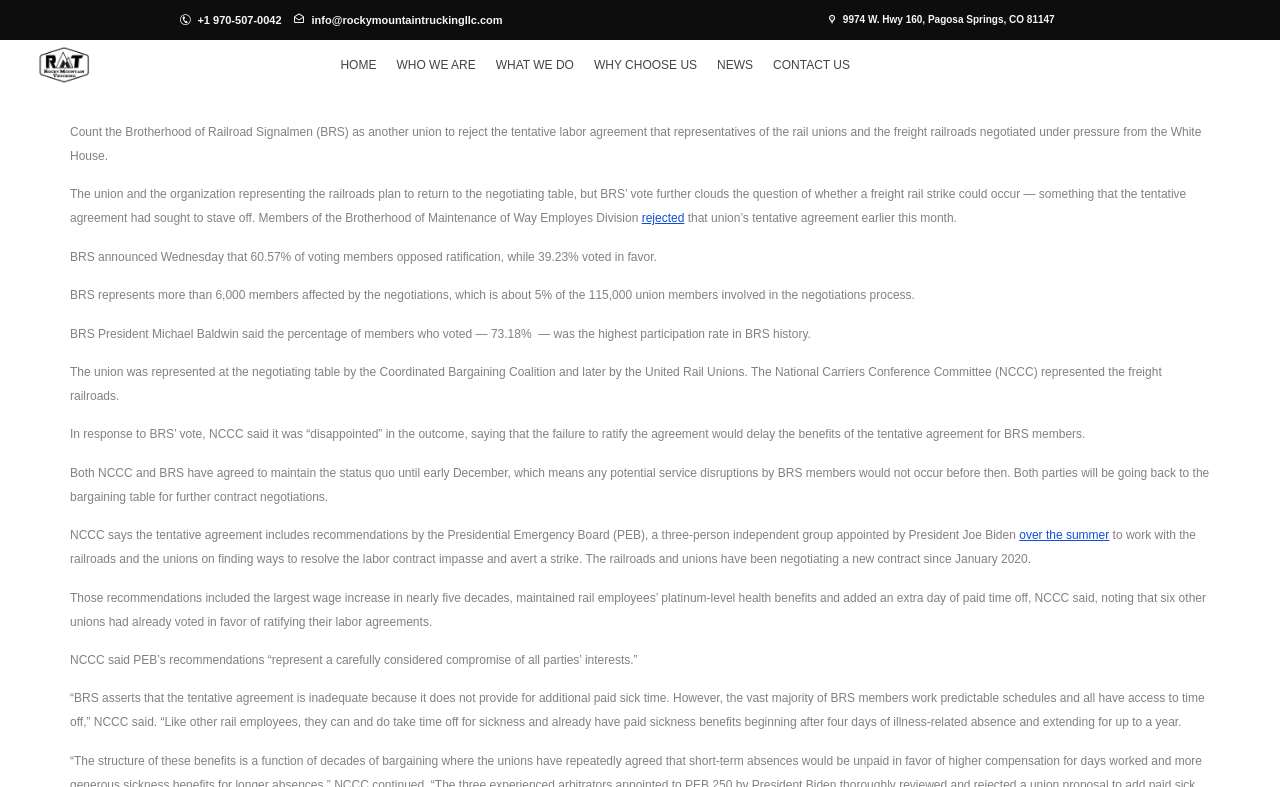Please identify the bounding box coordinates of the clickable element to fulfill the following instruction: "Read more about the company". The coordinates should be four float numbers between 0 and 1, i.e., [left, top, right, bottom].

[0.306, 0.062, 0.376, 0.103]